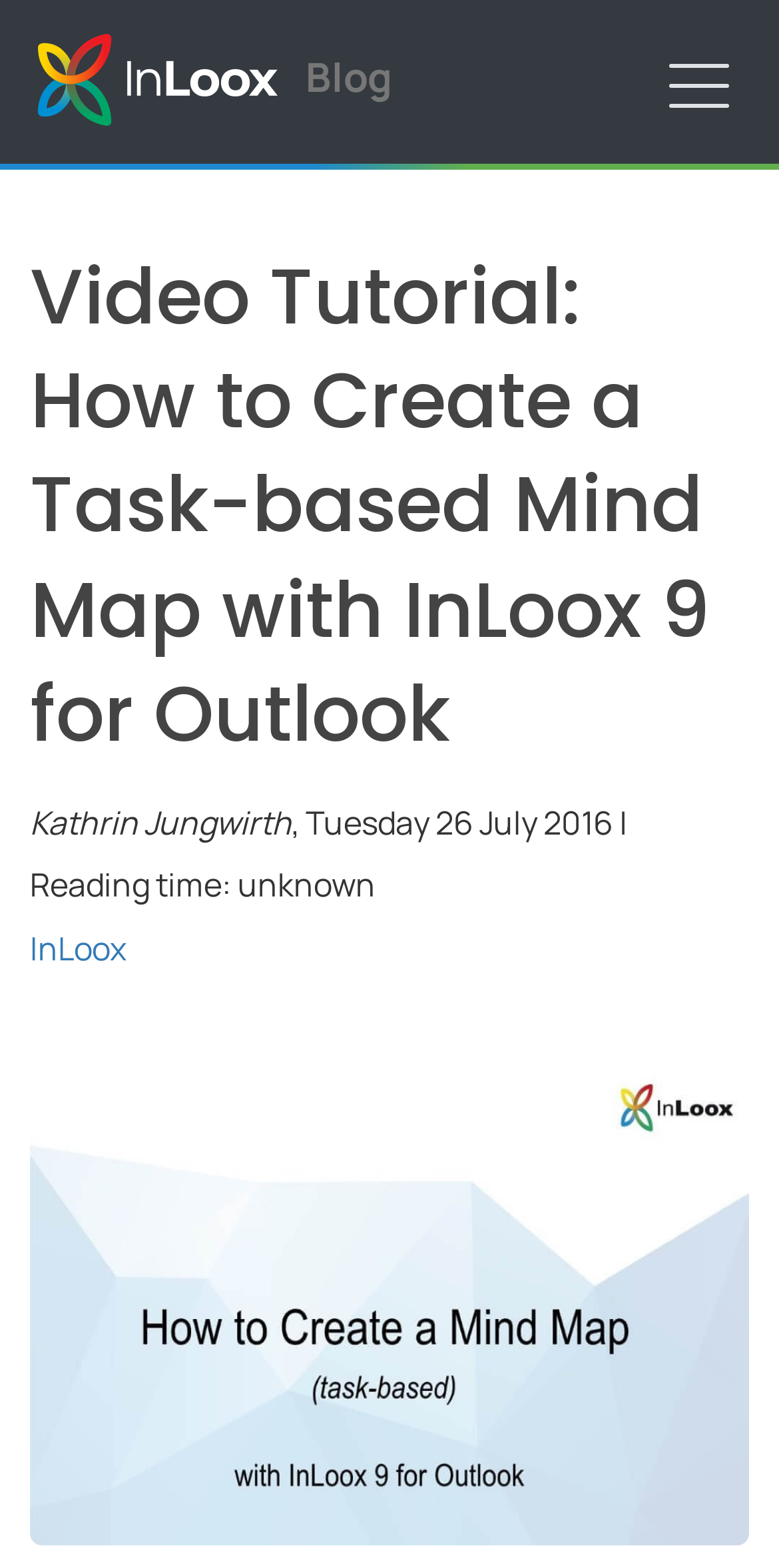Refer to the screenshot and give an in-depth answer to this question: What is the name of the blog?

I found the name of the blog by looking at the link element at the top of the page, which says 'InLoox Blog'.